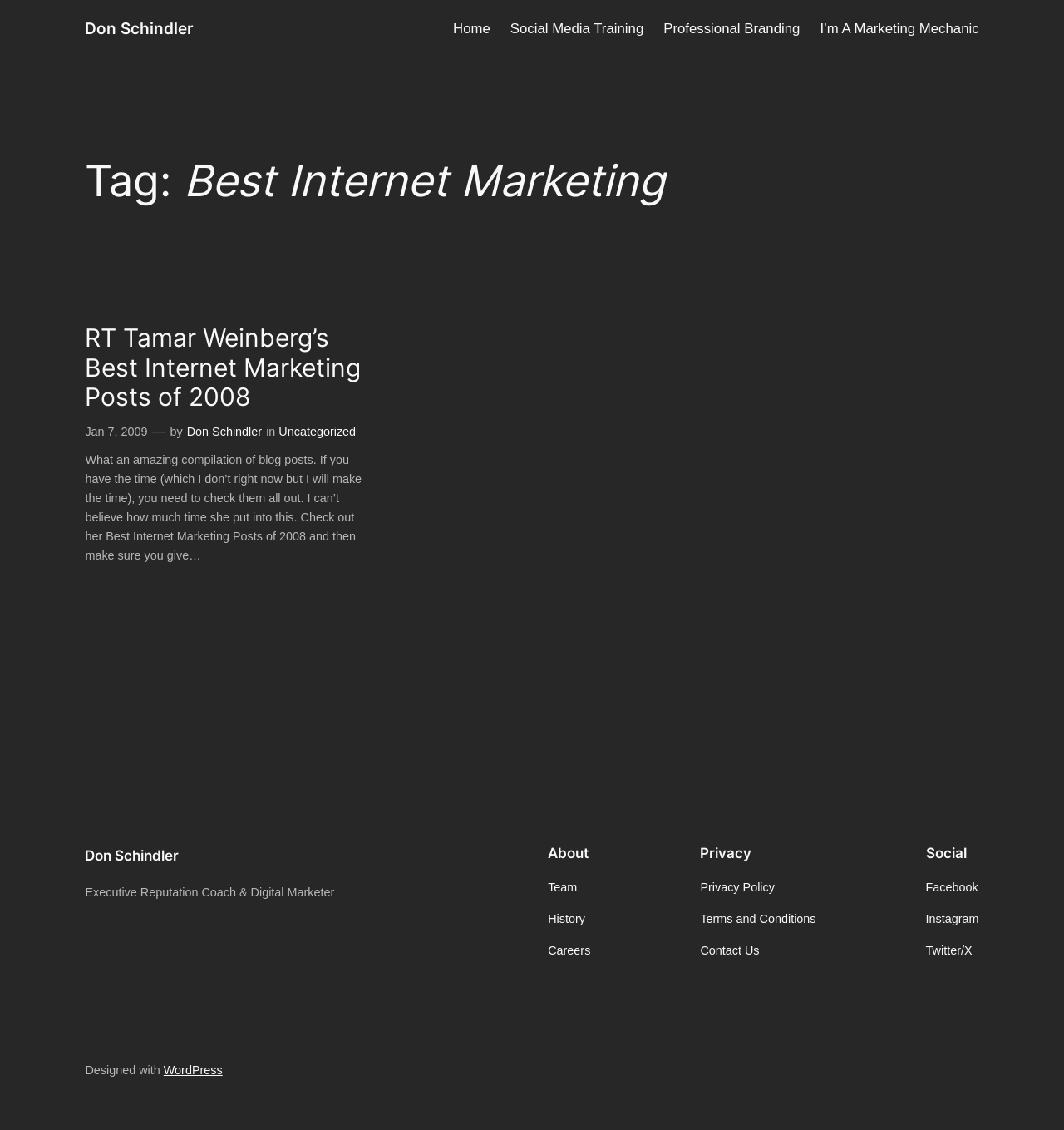Please provide the bounding box coordinates for the element that needs to be clicked to perform the following instruction: "Follow Don Schindler on Facebook". The coordinates should be given as four float numbers between 0 and 1, i.e., [left, top, right, bottom].

[0.87, 0.777, 0.919, 0.793]